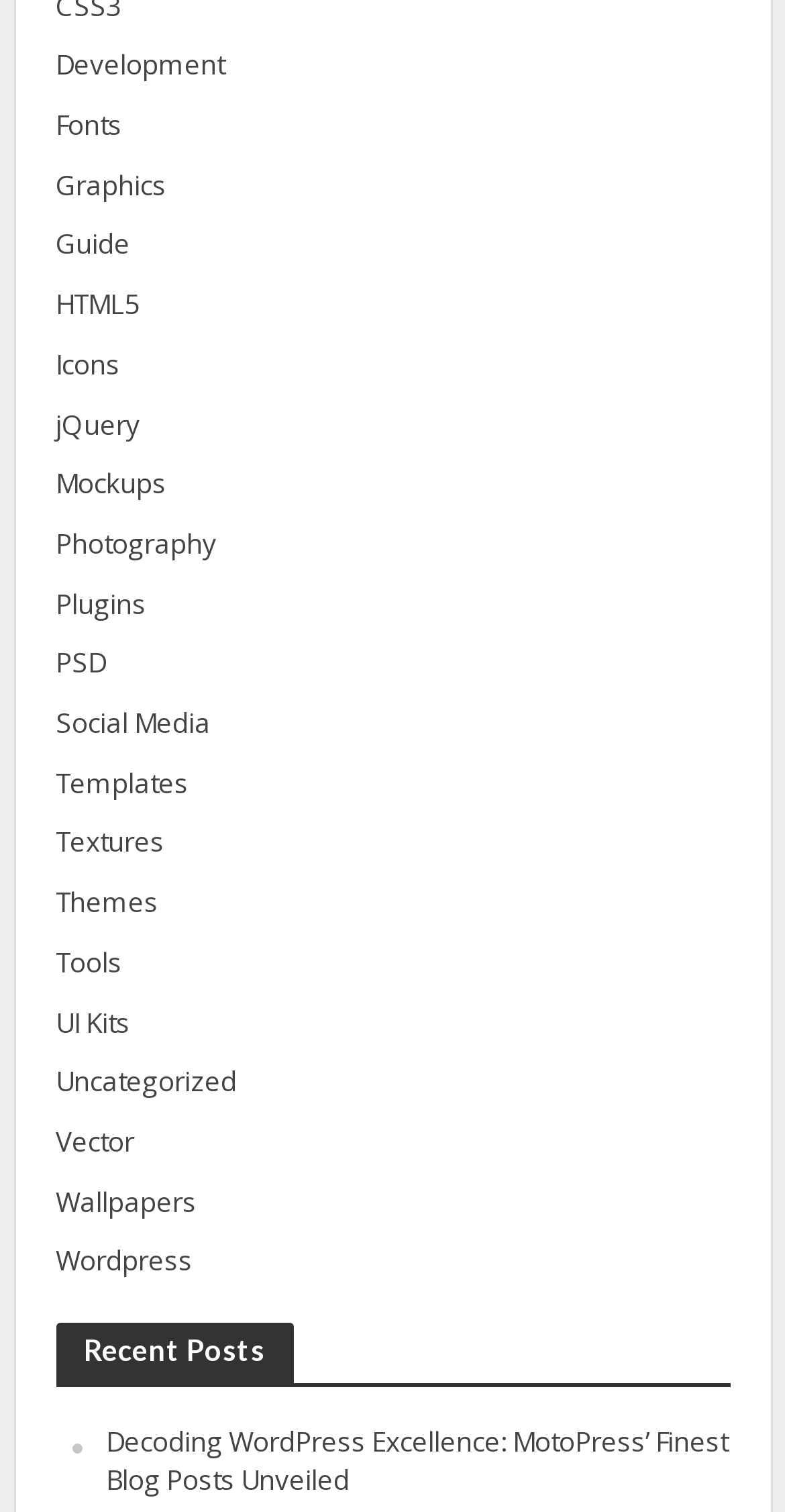Is there a category for Photography?
Using the screenshot, give a one-word or short phrase answer.

Yes